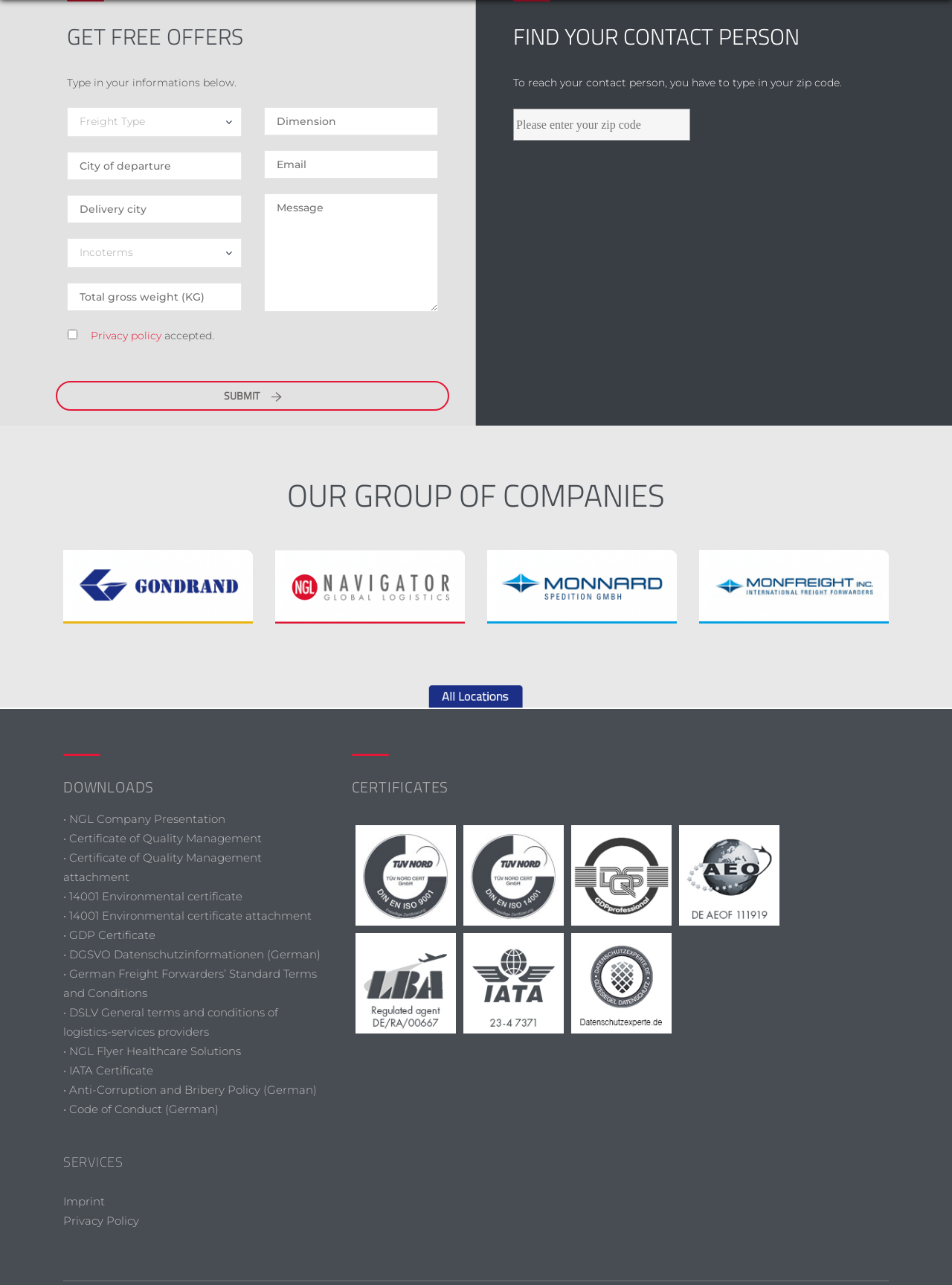Provide a one-word or short-phrase answer to the question:
What is the purpose of this webpage?

Contact form